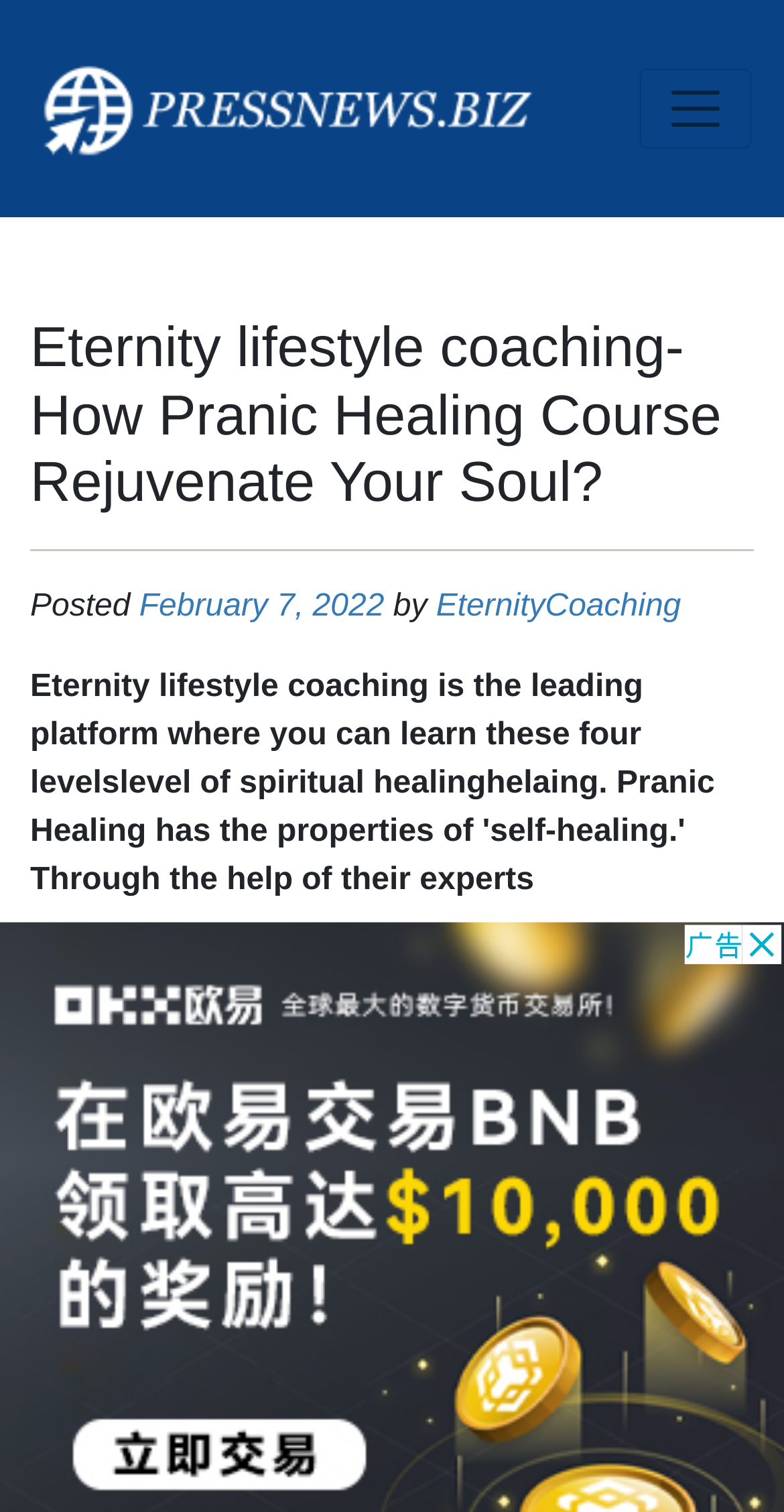Answer the question using only a single word or phrase: 
What is the name of the website?

Eternity lifestyle coaching